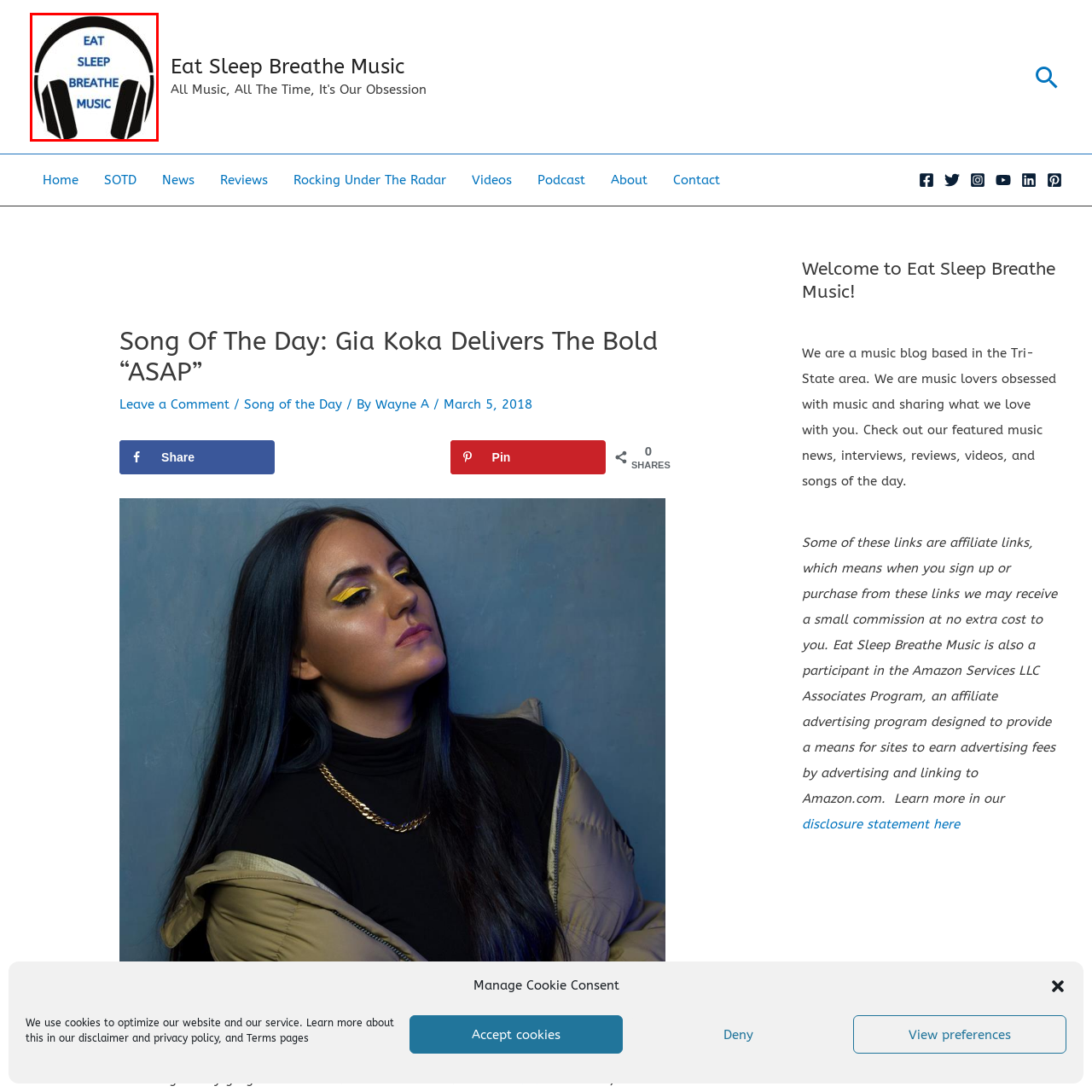Offer a detailed account of the image that is framed by the red bounding box.

The image features the logo of "Eat Sleep Breathe Music," presented within a stylized headphone graphic. The logo prominently displays the words "EAT," "SLEEP," "BREATHE," and "MUSIC," with the text in bold blue font, conveying a strong message about the passion for music. This design encapsulates the essence of the blog, which is dedicated to music enthusiasts and aims to share various music-related content and experiences. The black headphone outline enhances the visual appeal, emphasizing the audio theme central to the brand's identity.